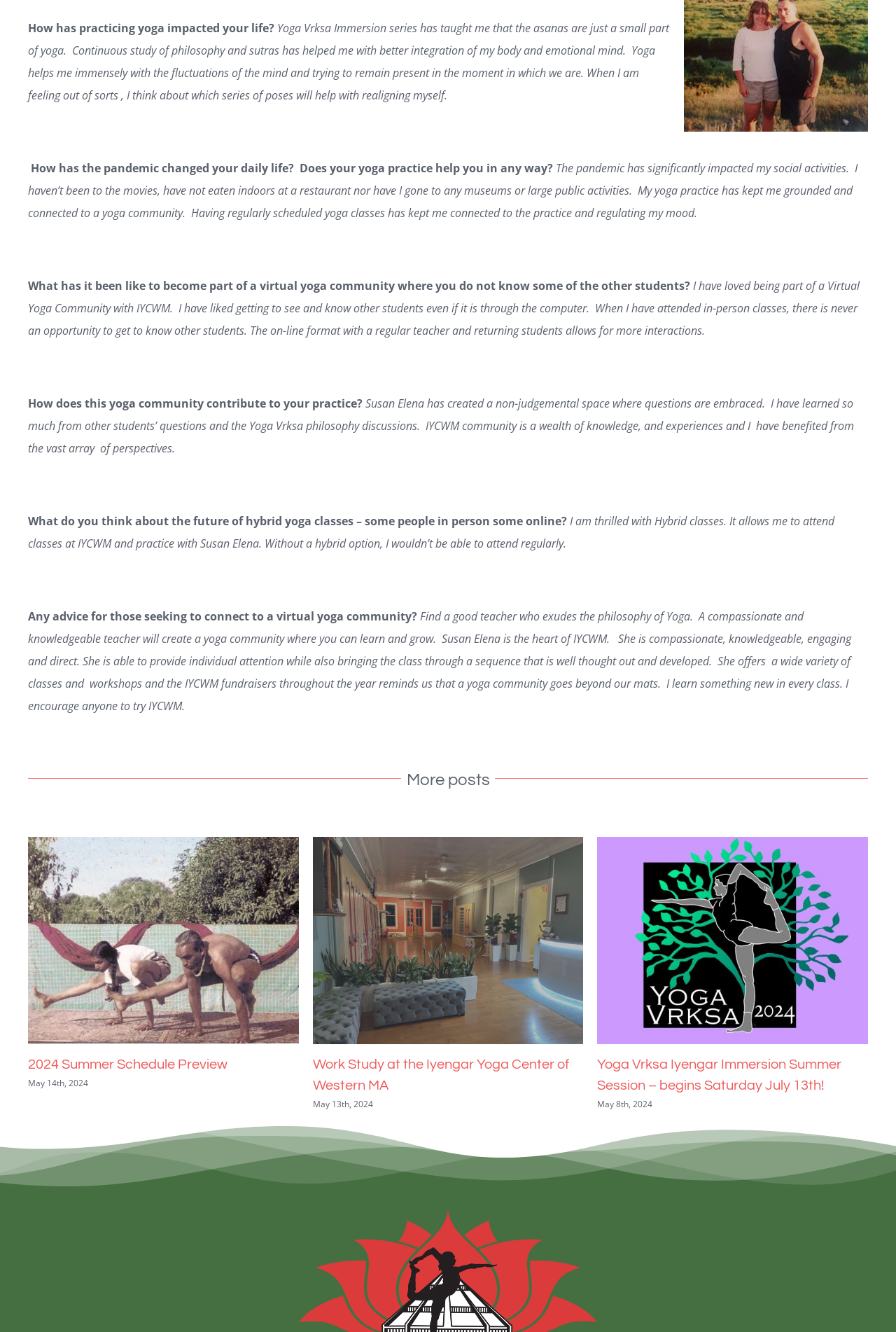Provide a one-word or short-phrase answer to the question:
What is the name of the yoga community mentioned?

IYCWM